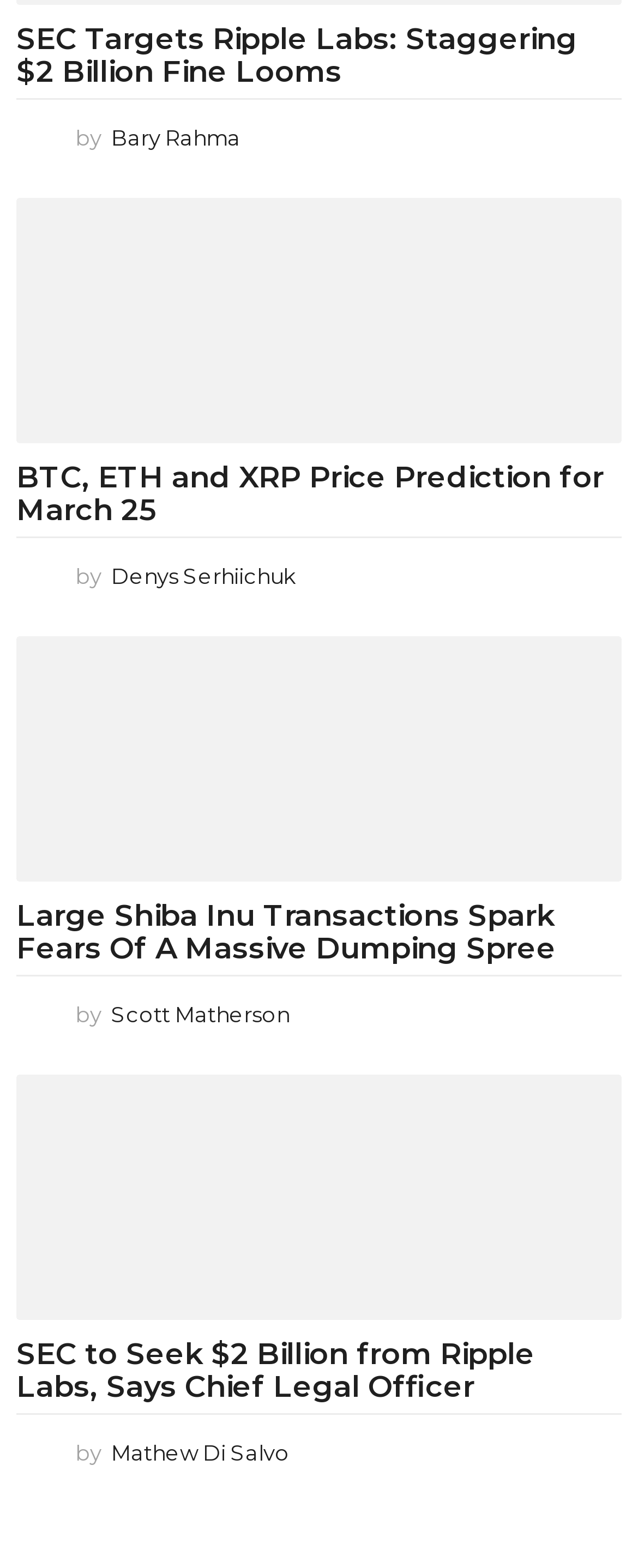Please locate the bounding box coordinates of the element that should be clicked to achieve the given instruction: "Read the article about SEC targeting Ripple Labs".

[0.026, 0.016, 0.974, 0.057]